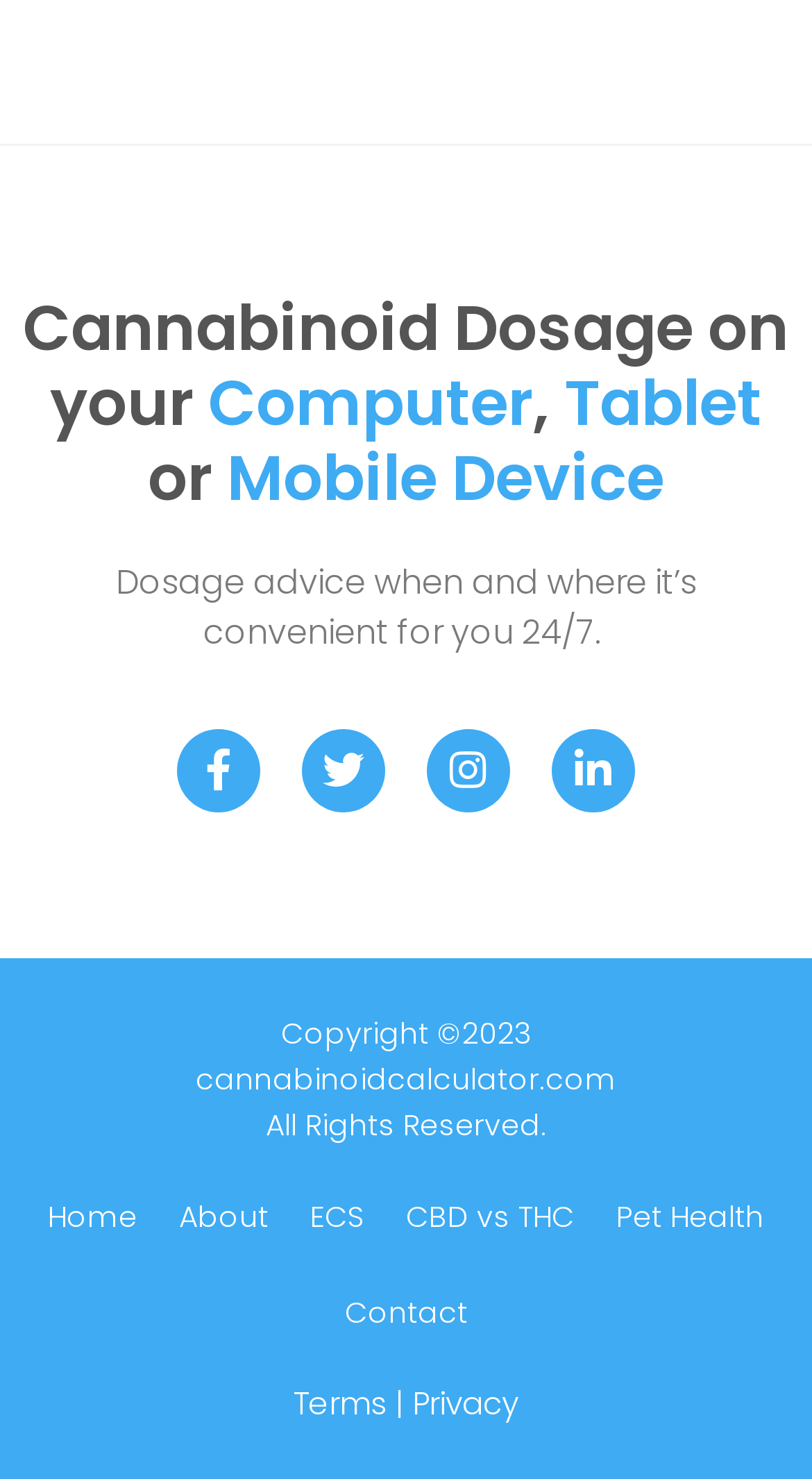Please specify the bounding box coordinates of the element that should be clicked to execute the given instruction: 'Follow us on Facebook'. Ensure the coordinates are four float numbers between 0 and 1, expressed as [left, top, right, bottom].

[0.218, 0.493, 0.321, 0.55]